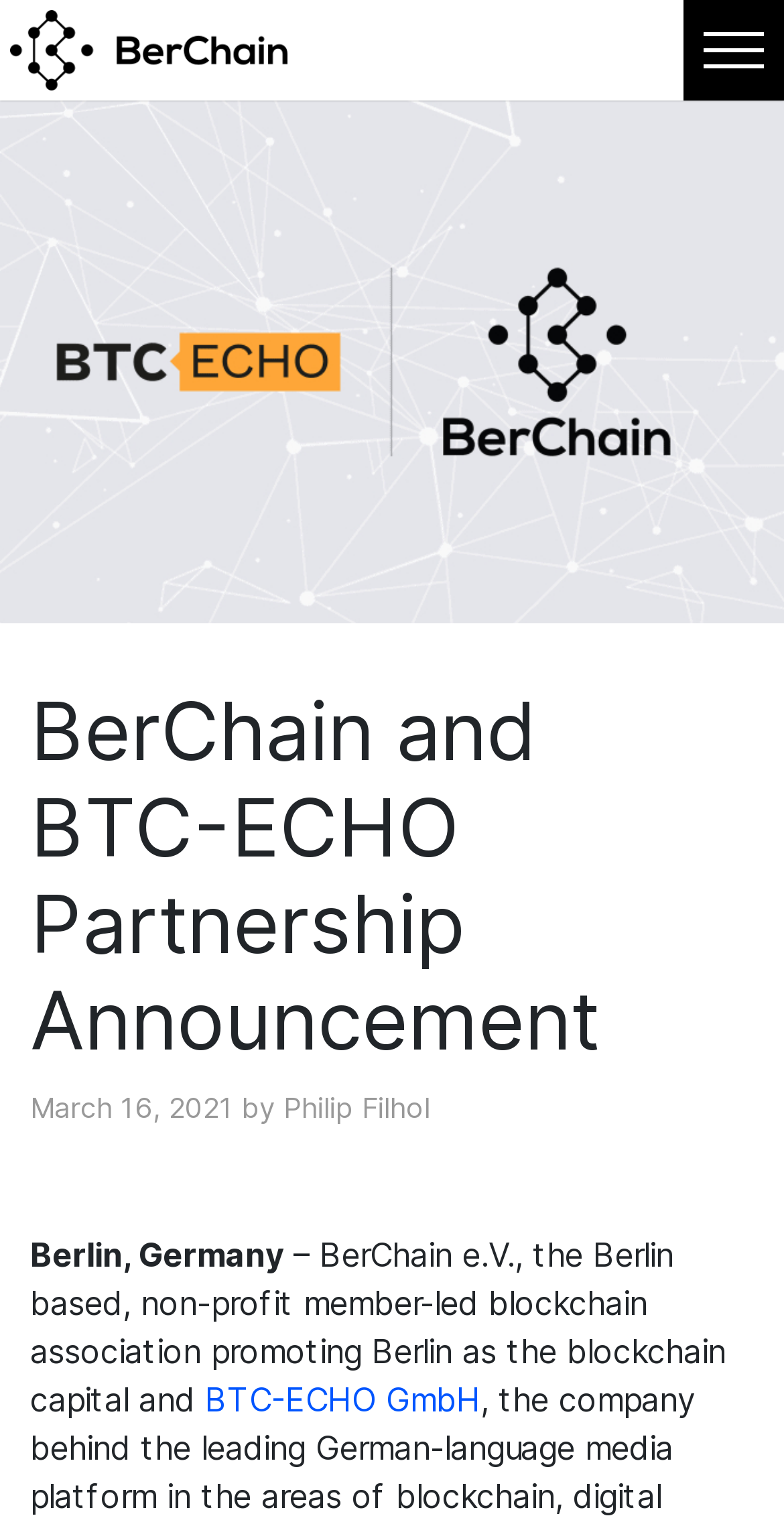Where is BerChain e.V. based?
Carefully analyze the image and provide a thorough answer to the question.

I found the location by looking at the StaticText element with the text 'Berlin, Germany' which is located at [0.038, 0.814, 0.362, 0.841].